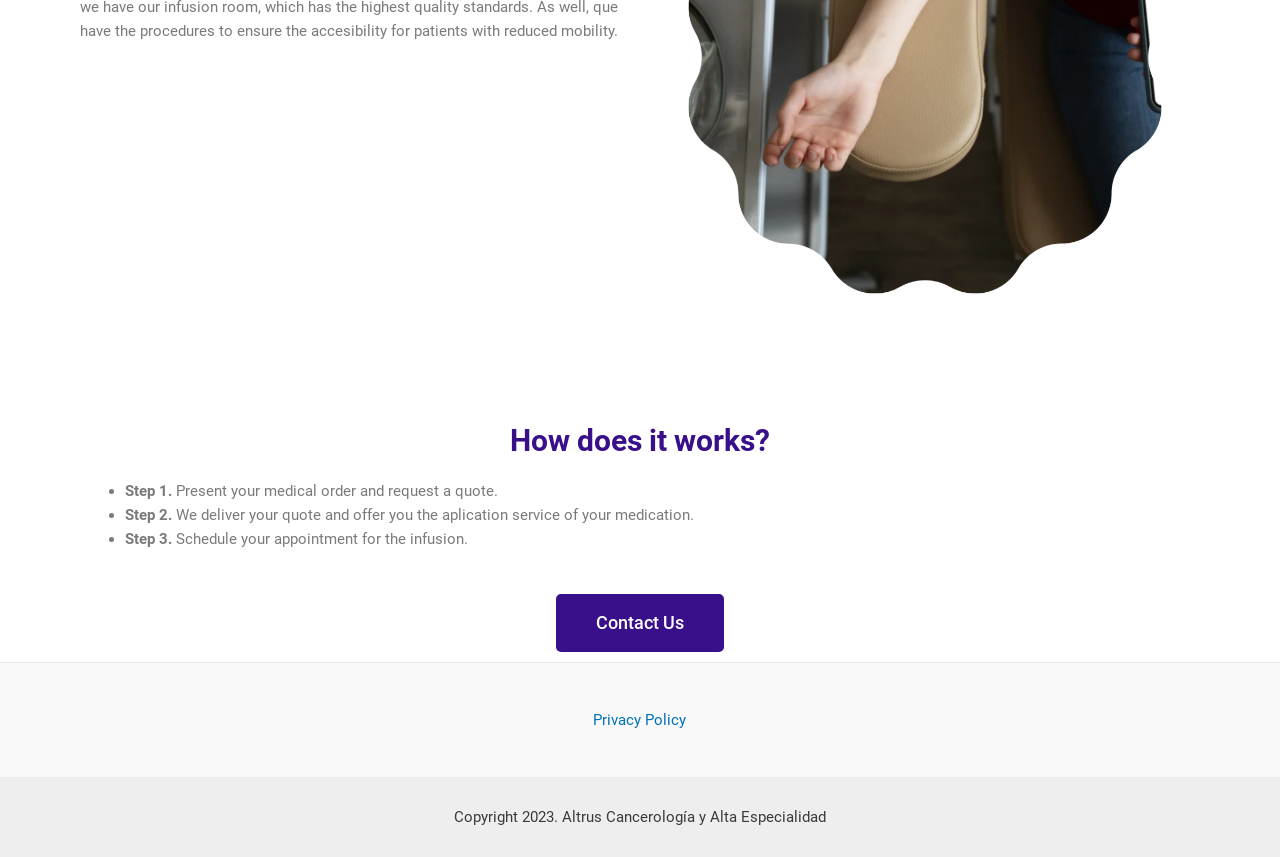What is the link at the bottom of the page? Refer to the image and provide a one-word or short phrase answer.

Privacy Policy